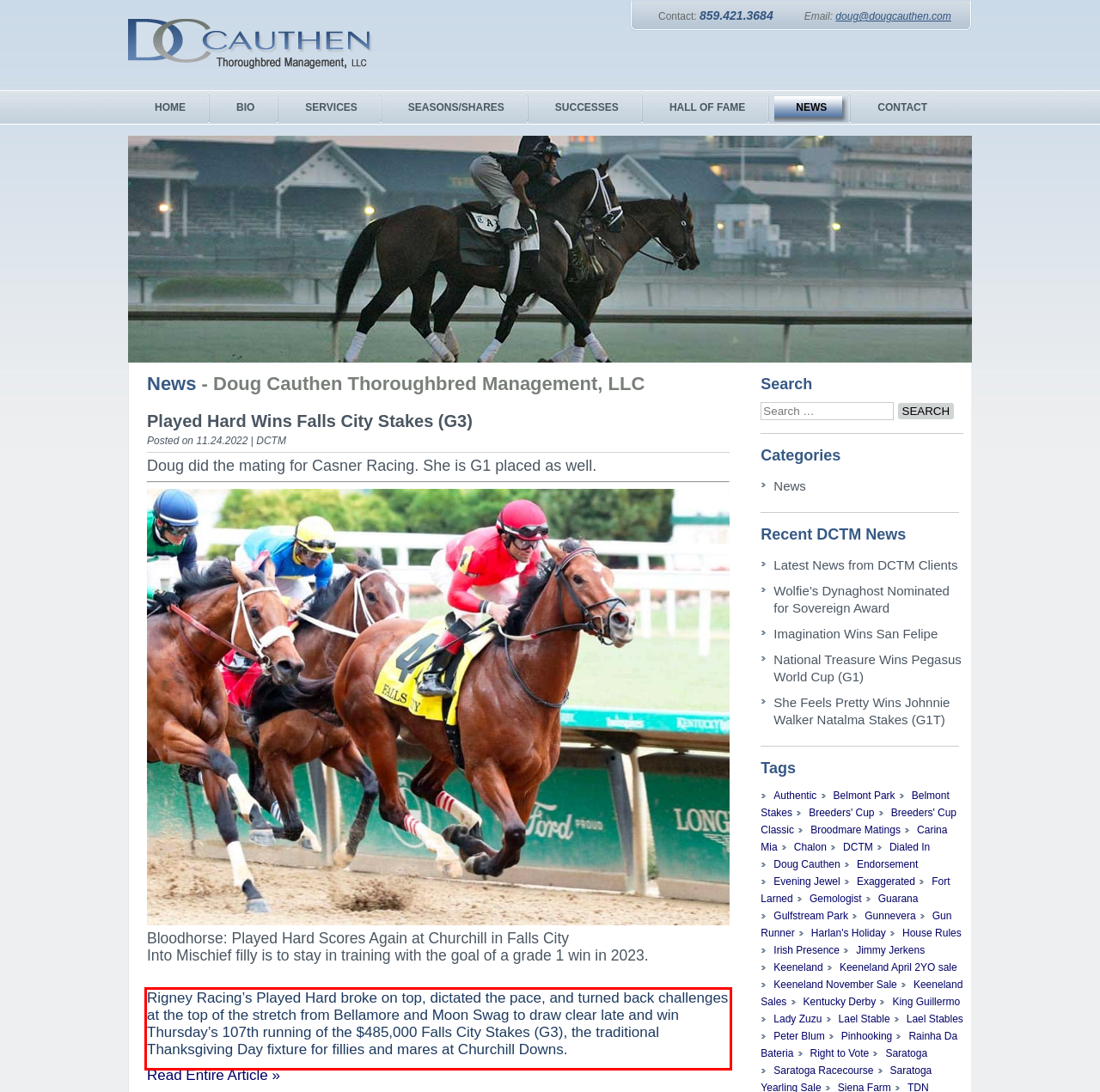Analyze the webpage screenshot and use OCR to recognize the text content in the red bounding box.

Rigney Racing’s Played Hard broke on top, dictated the pace, and turned back challenges at the top of the stretch from Bellamore and Moon Swag to draw clear late and win Thursday’s 107th running of the $485,000 Falls City Stakes (G3), the traditional Thanksgiving Day fixture for fillies and mares at Churchill Downs.